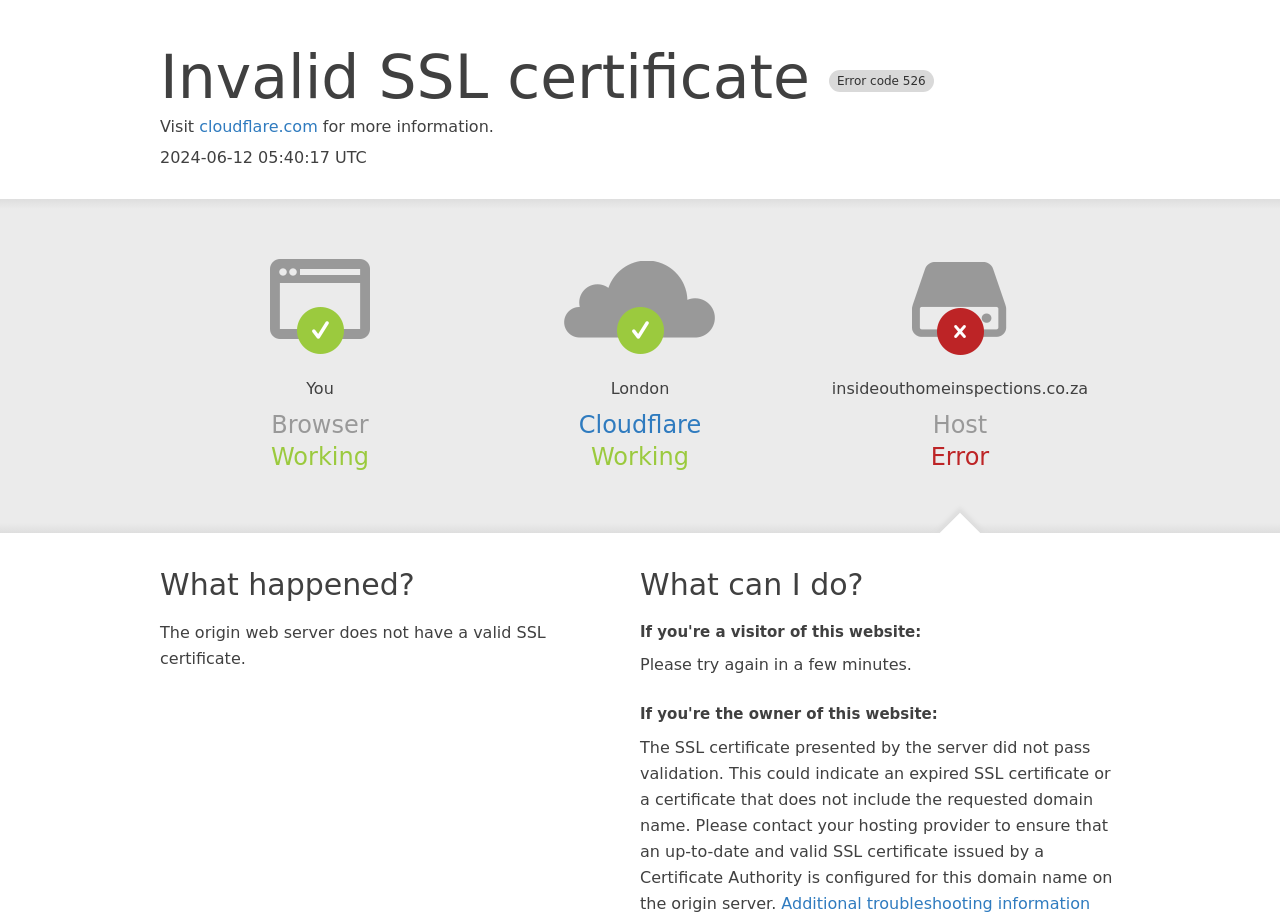Please determine the bounding box coordinates for the UI element described as: "cloudflare.com".

[0.156, 0.128, 0.248, 0.149]